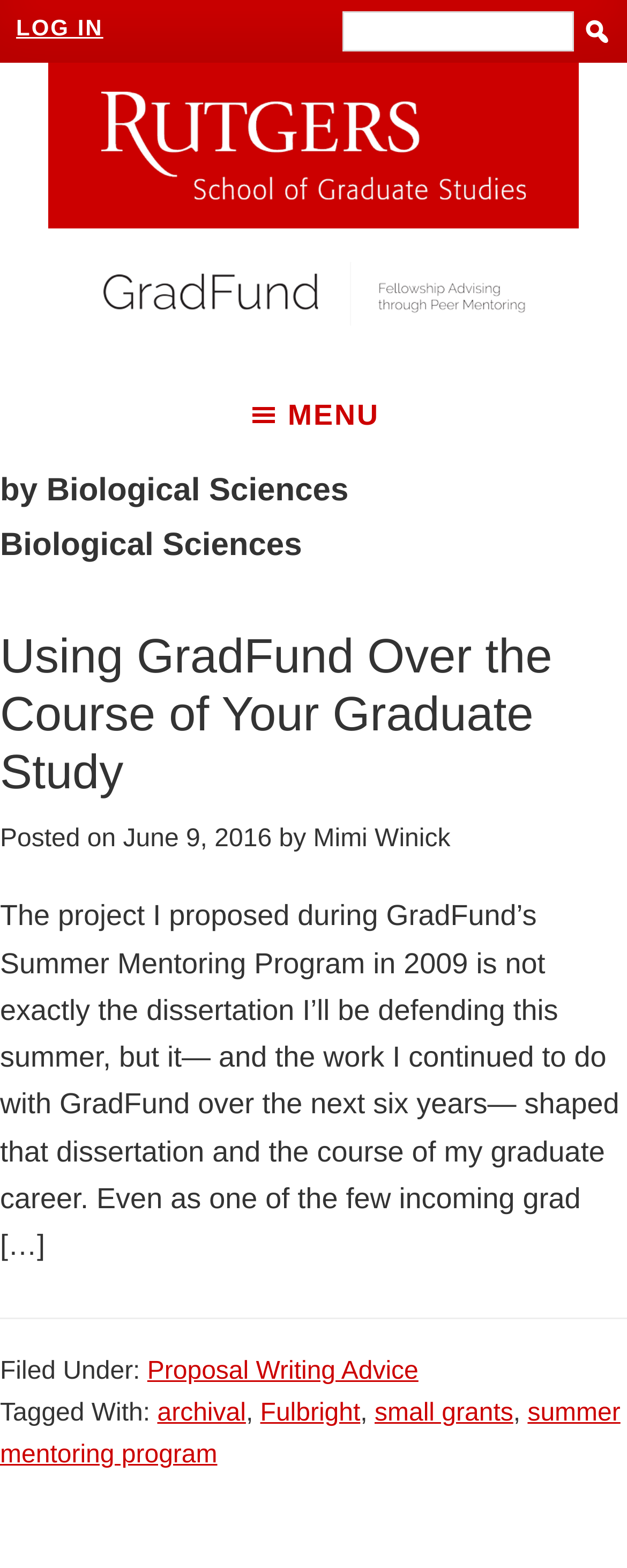Pinpoint the bounding box coordinates of the clickable element to carry out the following instruction: "Click the LOG IN button."

[0.026, 0.009, 0.165, 0.026]